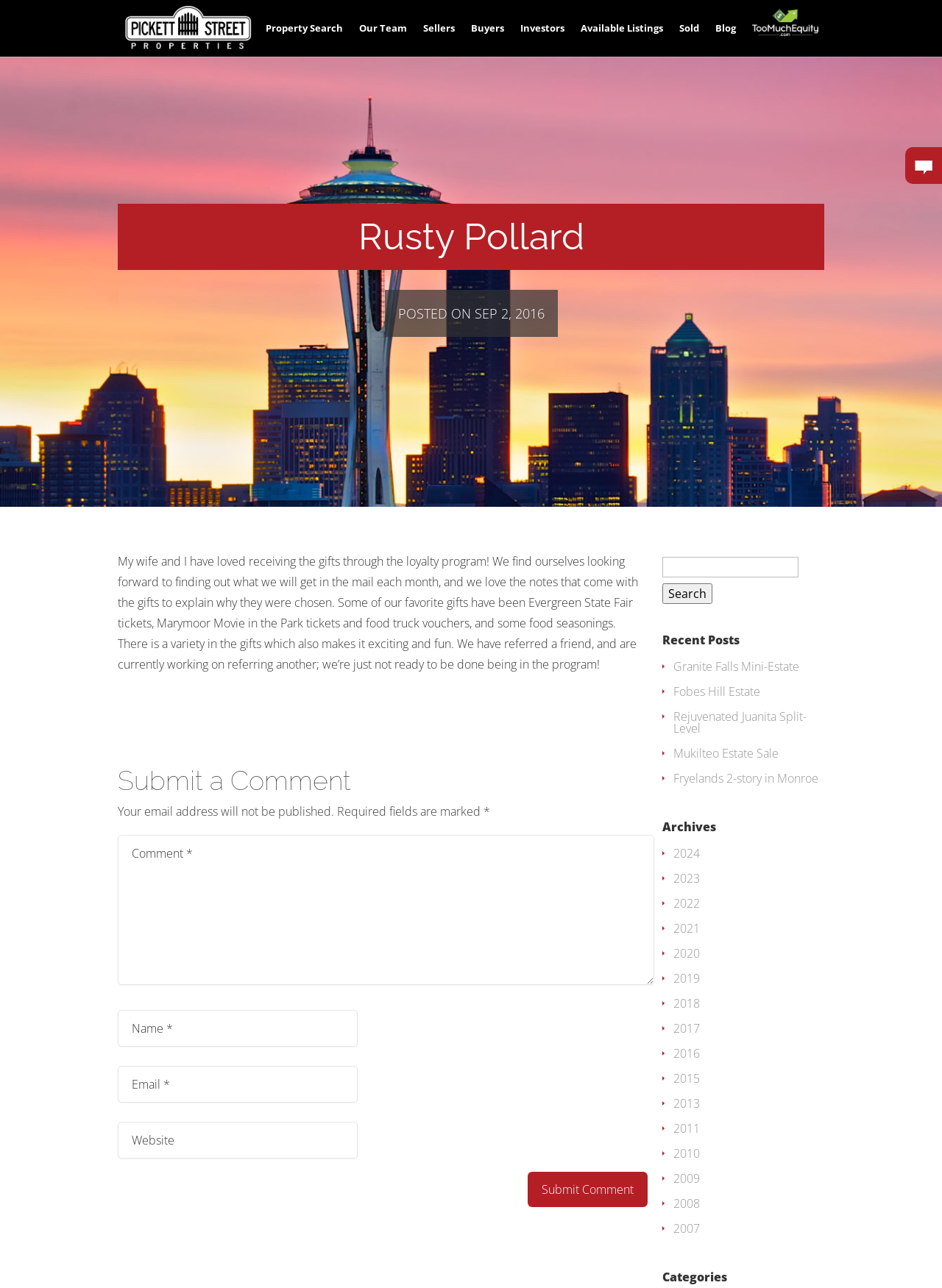Identify the bounding box coordinates for the element that needs to be clicked to fulfill this instruction: "Search for something". Provide the coordinates in the format of four float numbers between 0 and 1: [left, top, right, bottom].

[0.703, 0.439, 0.848, 0.455]